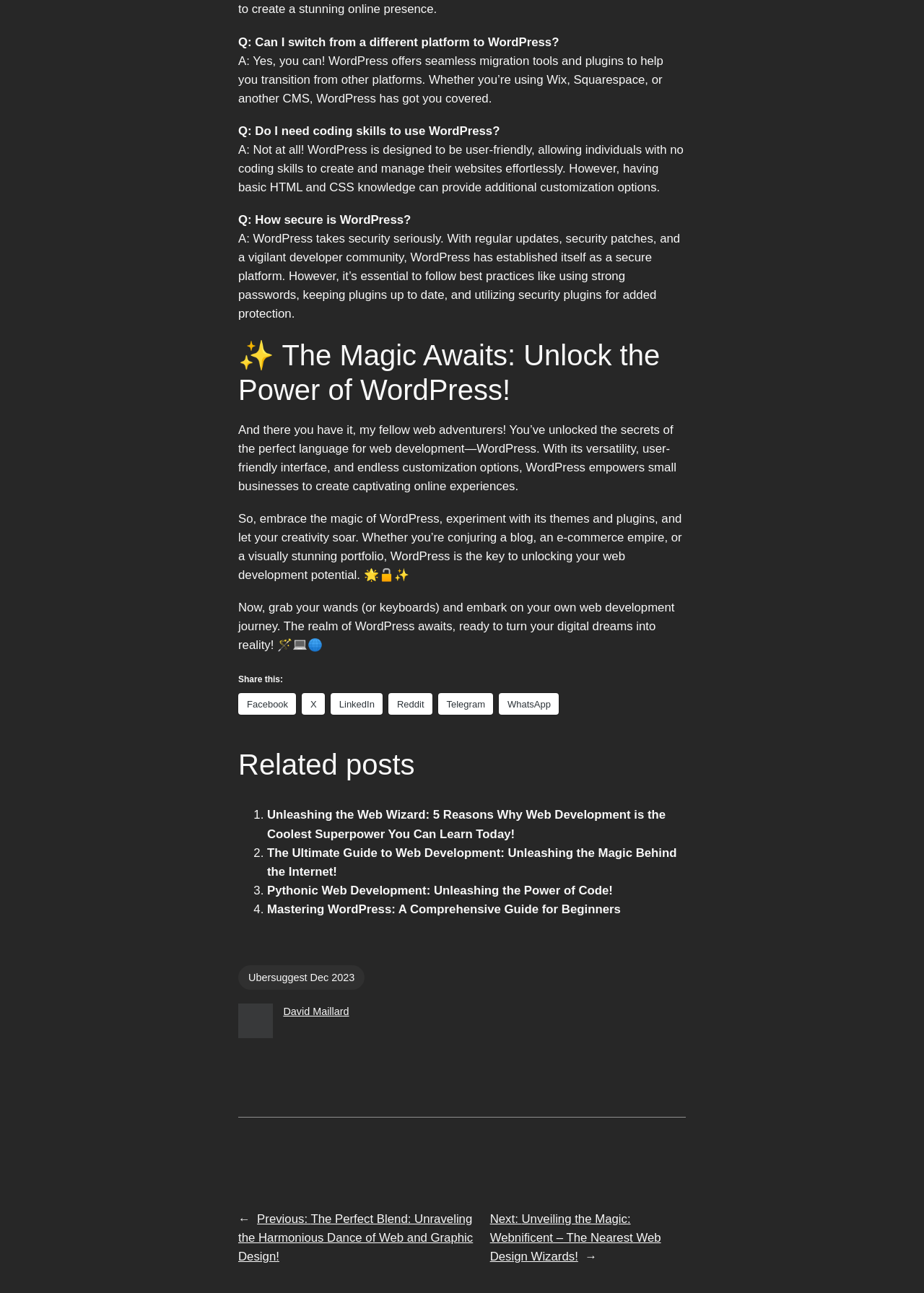Determine the bounding box coordinates for the clickable element required to fulfill the instruction: "Visit Ubersuggest Dec 2023". Provide the coordinates as four float numbers between 0 and 1, i.e., [left, top, right, bottom].

[0.258, 0.746, 0.395, 0.765]